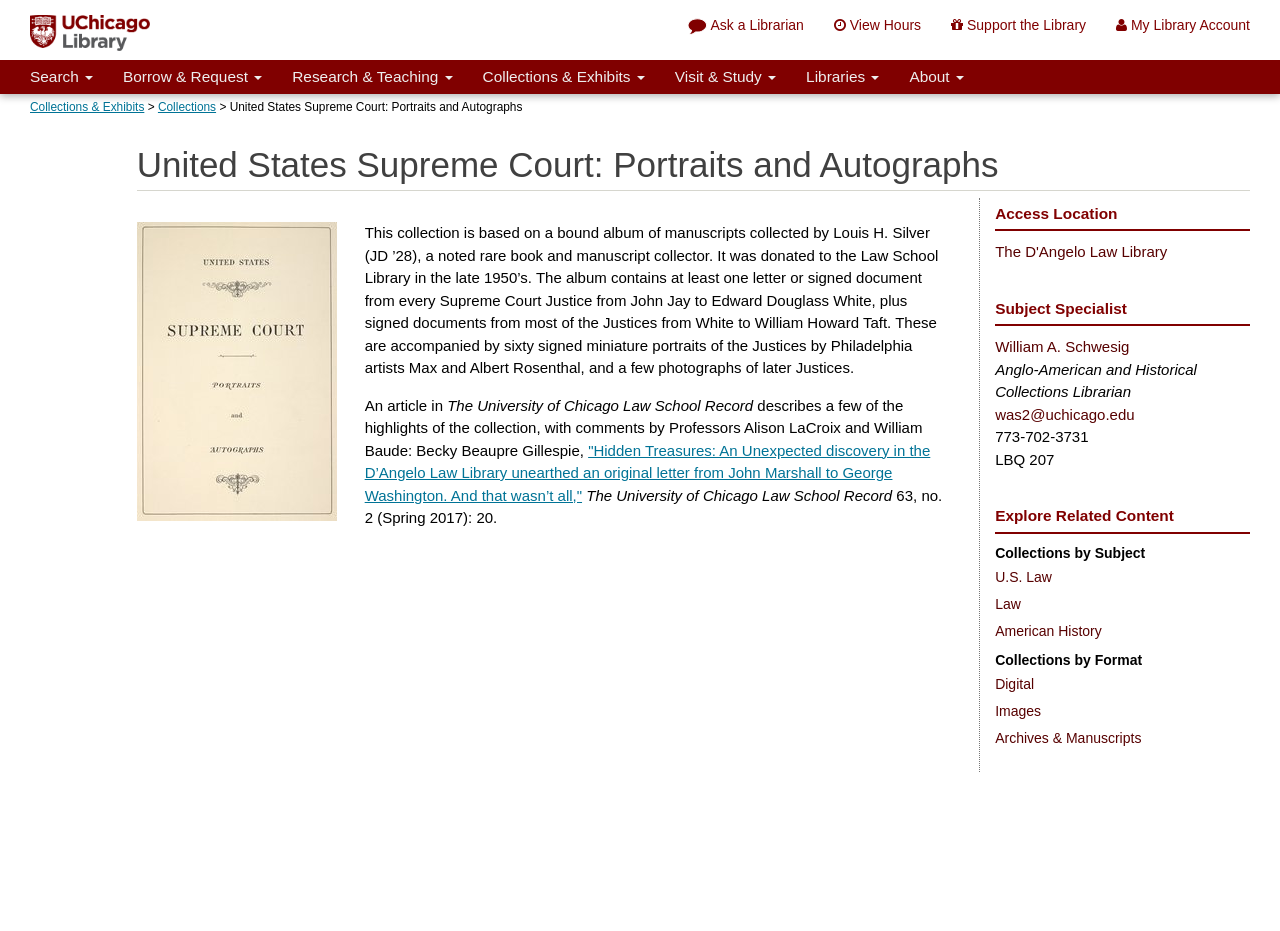Could you specify the bounding box coordinates for the clickable section to complete the following instruction: "View the 'Collections & Exhibits' page"?

[0.023, 0.107, 0.113, 0.122]